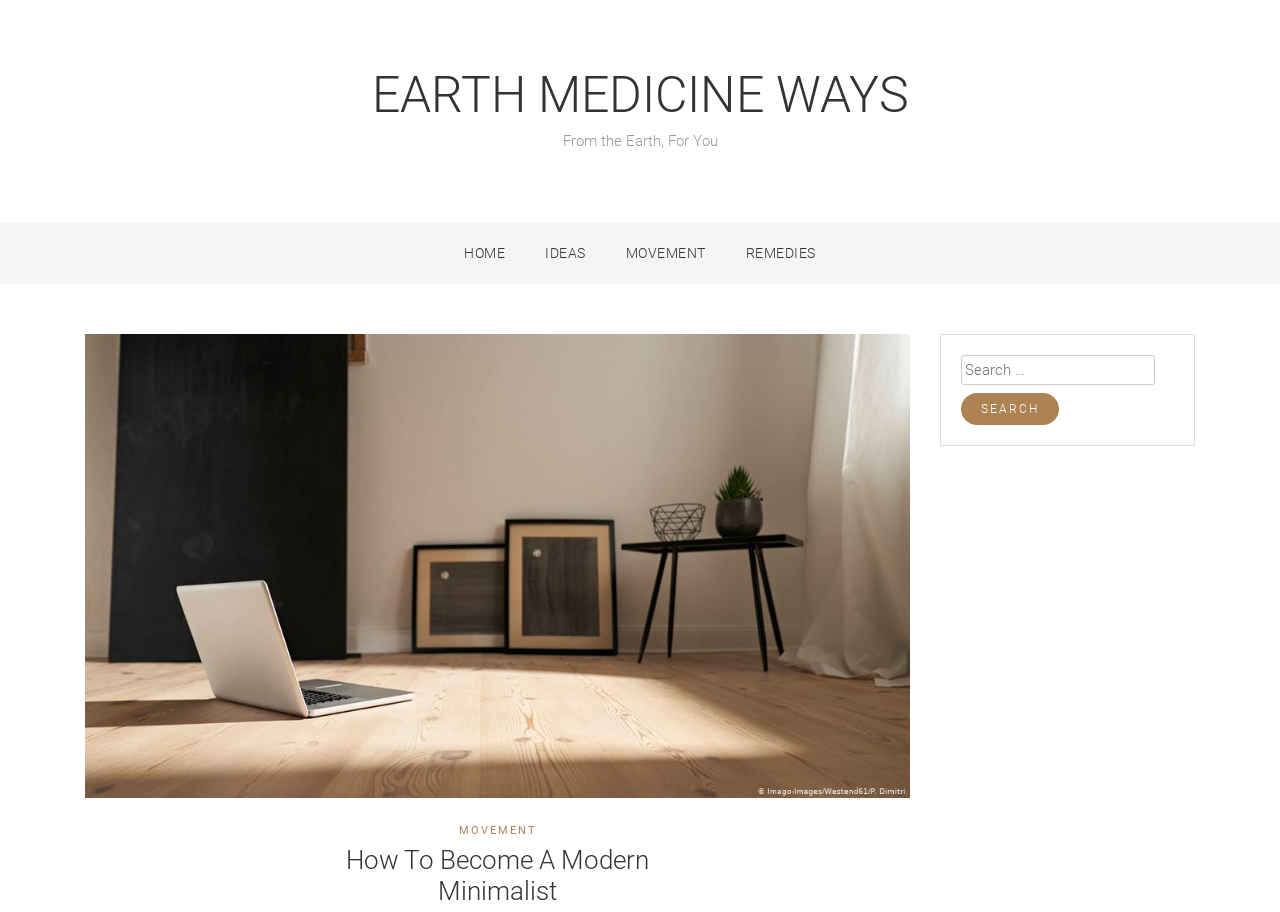Locate the bounding box coordinates of the area you need to click to fulfill this instruction: 'go to the HOME page'. The coordinates must be in the form of four float numbers ranging from 0 to 1: [left, top, right, bottom].

[0.363, 0.244, 0.395, 0.311]